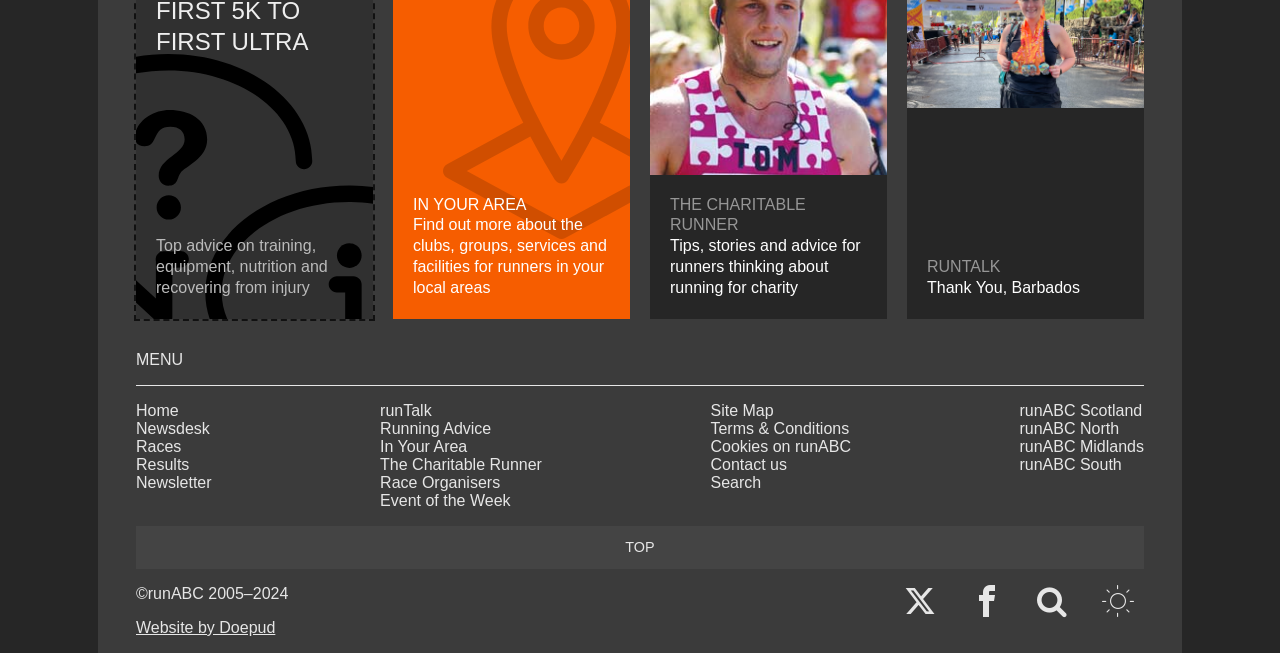Use a single word or phrase to answer the following:
What is the name of the charitable runner?

THE CHARITABLE RUNNER